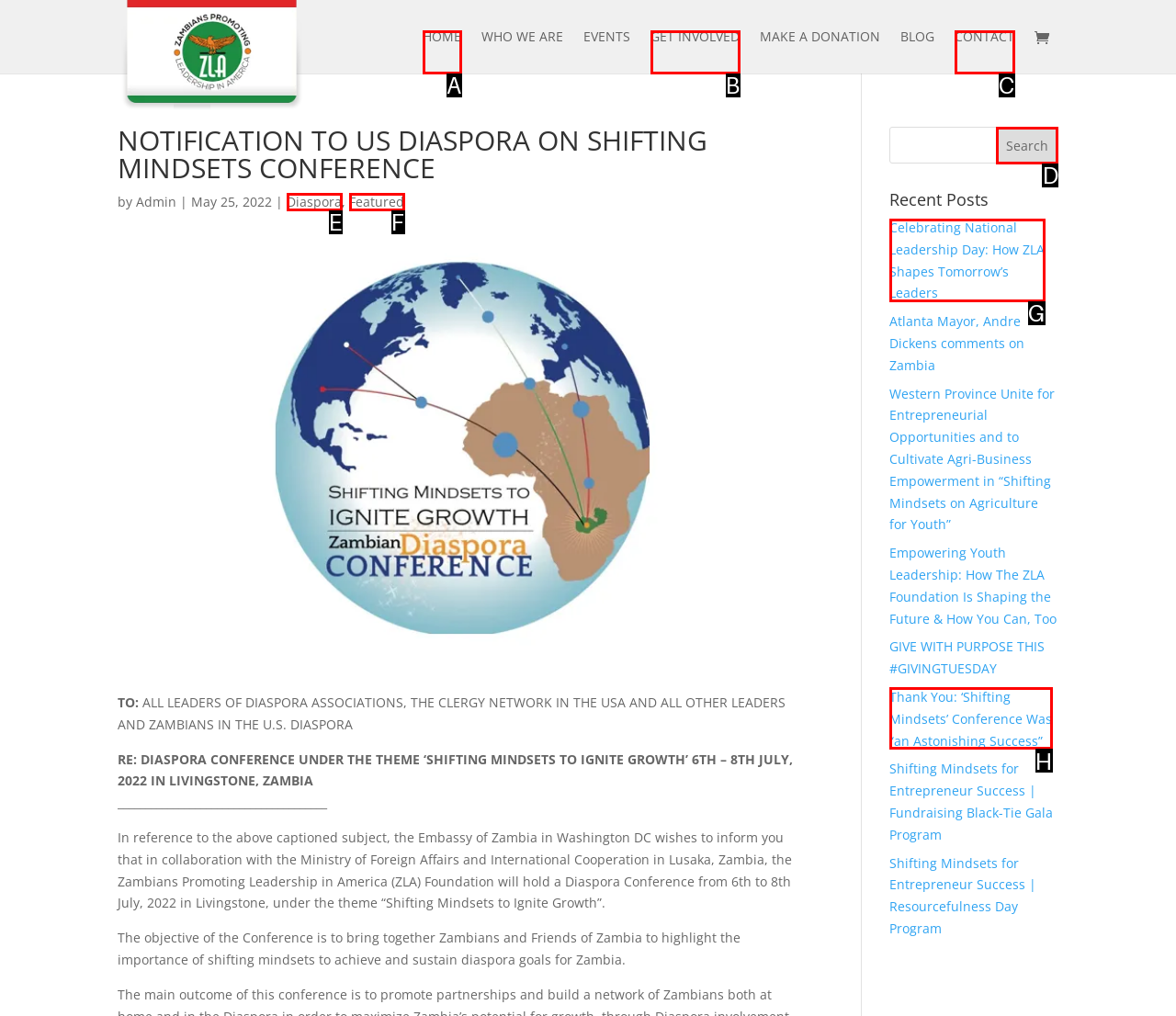Identify the HTML element that corresponds to the following description: Home. Provide the letter of the correct option from the presented choices.

A